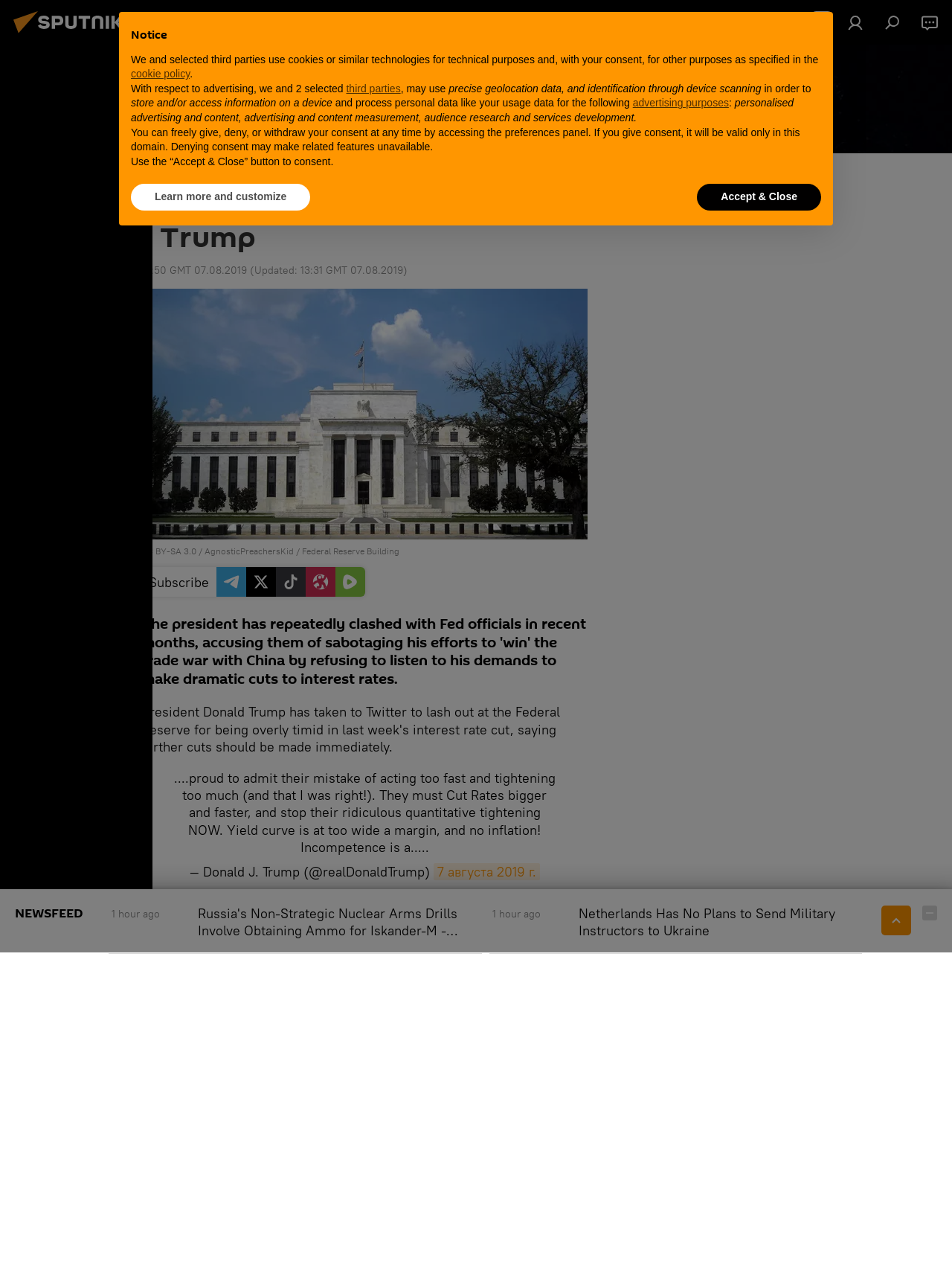Extract the main title from the webpage.

'Our Problem is Not China, Our Problem is the Federal Reserve' - Trump